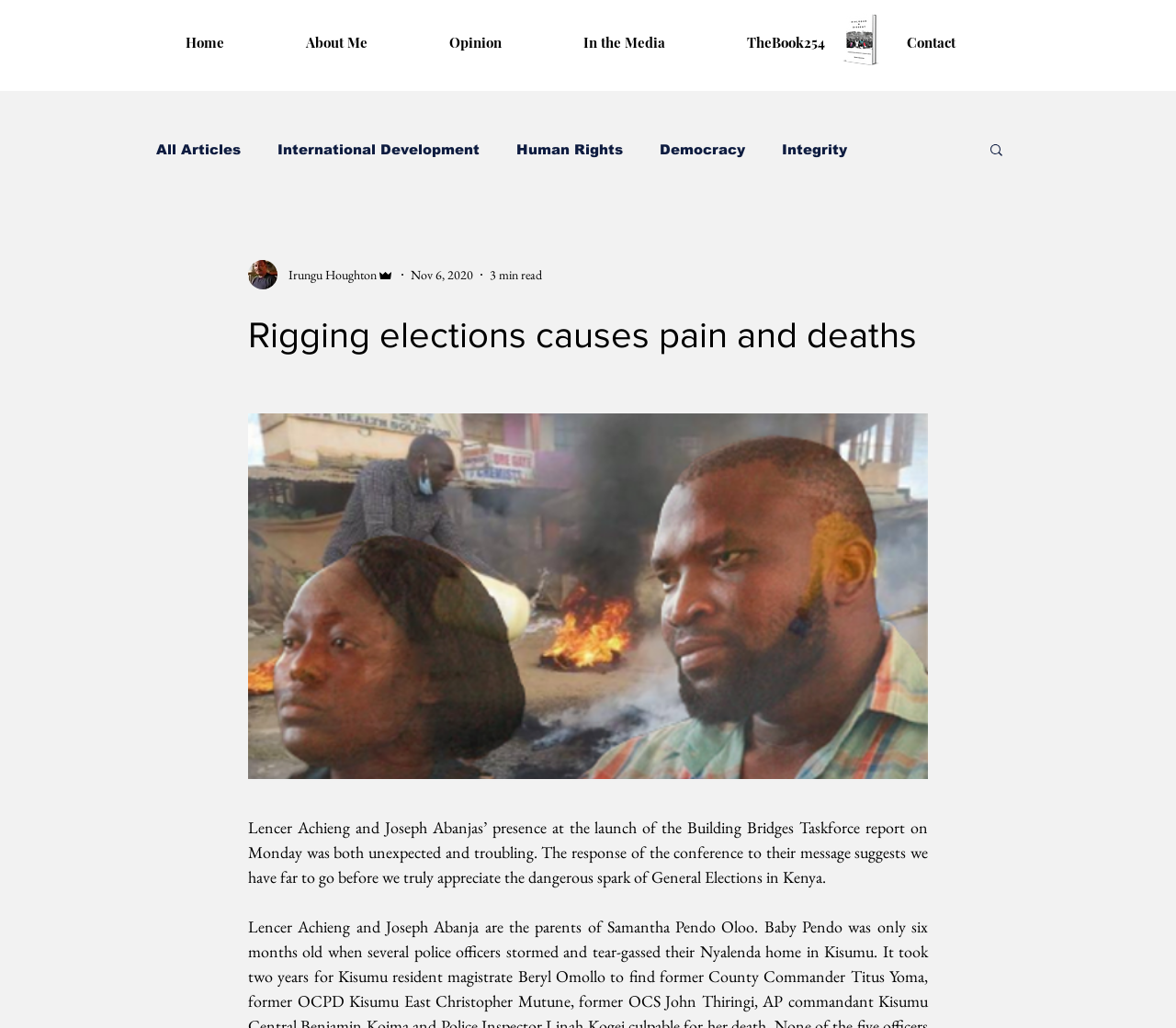Locate the bounding box coordinates of the clickable area to execute the instruction: "view all articles". Provide the coordinates as four float numbers between 0 and 1, represented as [left, top, right, bottom].

[0.133, 0.137, 0.205, 0.152]